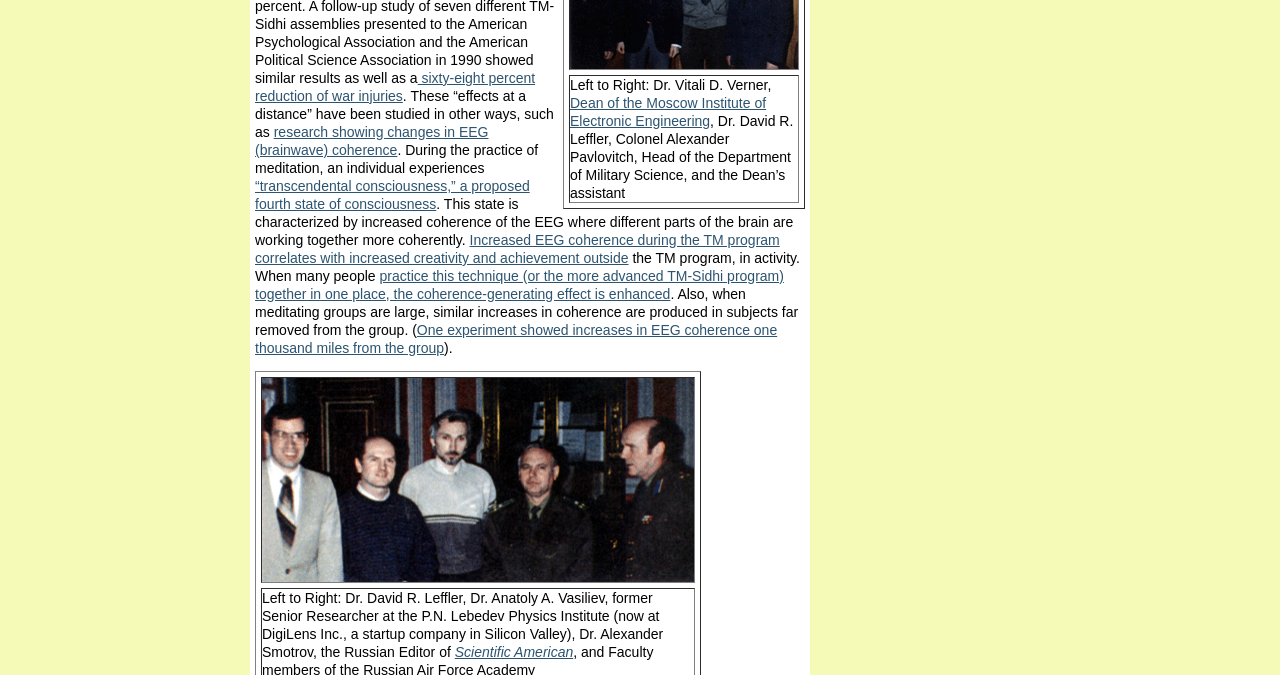What is the name of the publication mentioned at the bottom of the page?
Look at the image and respond with a one-word or short-phrase answer.

Scientific American